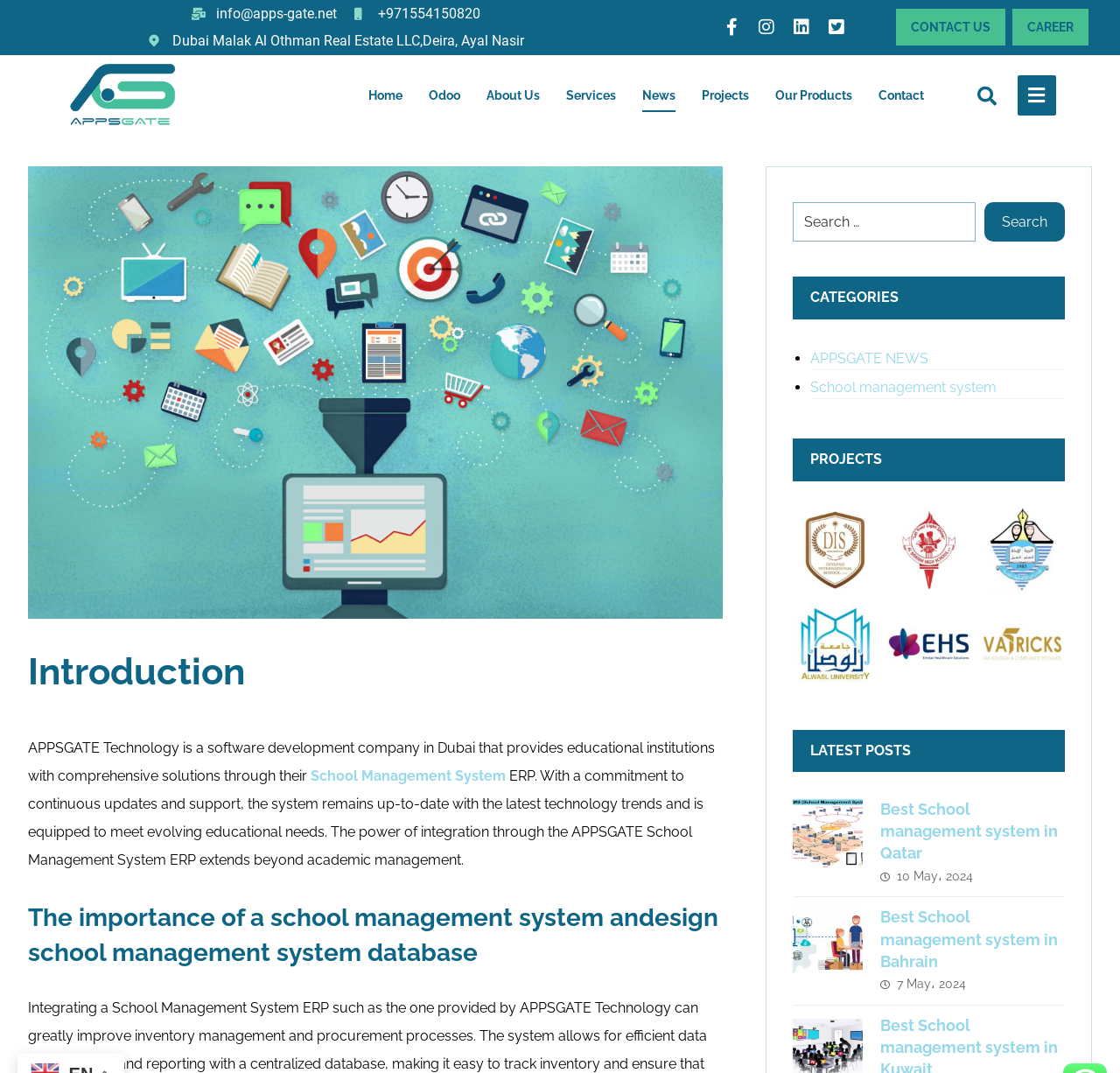Find the bounding box coordinates for the area you need to click to carry out the instruction: "Click the Odoo link". The coordinates should be four float numbers between 0 and 1, indicated as [left, top, right, bottom].

[0.383, 0.074, 0.411, 0.106]